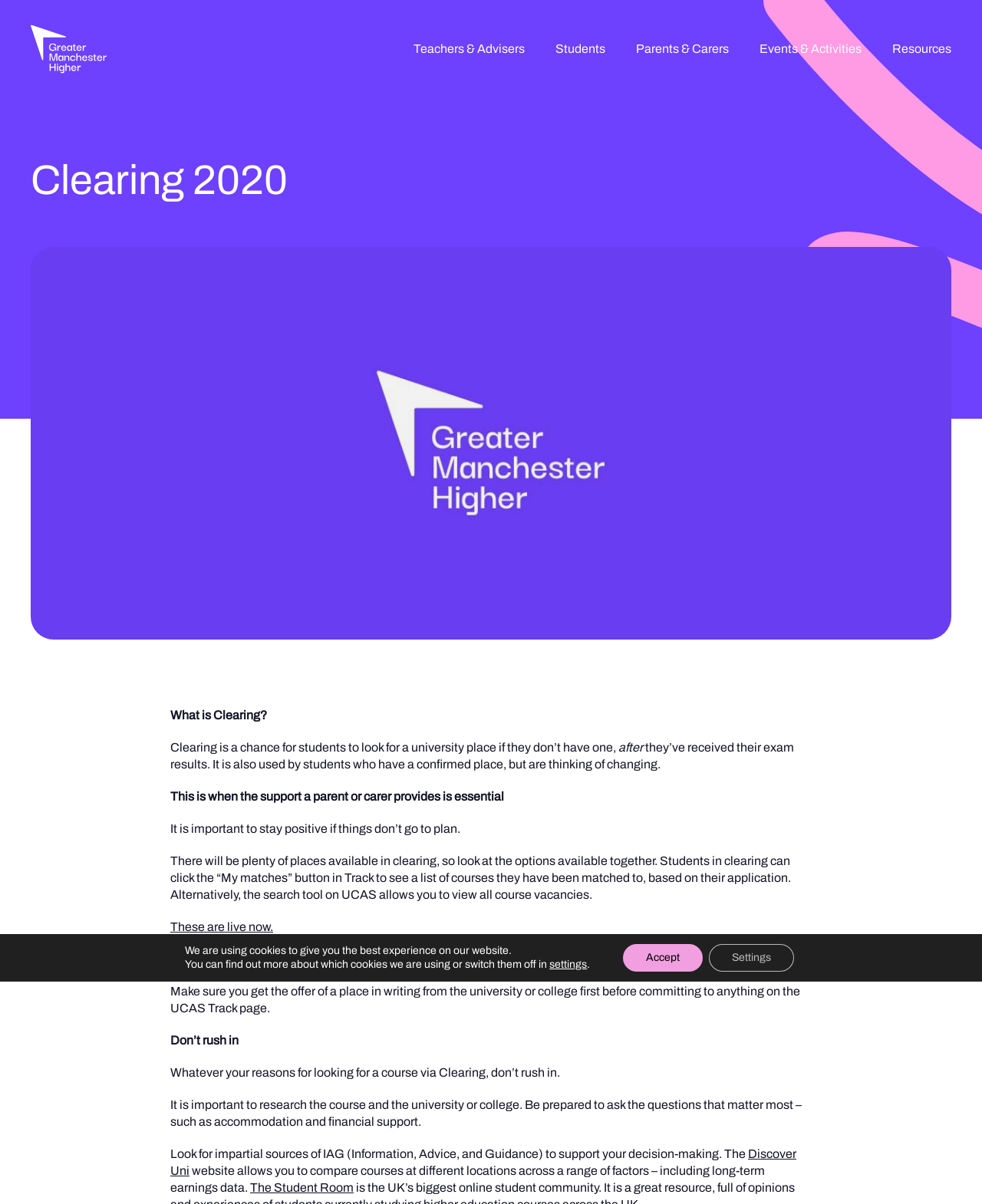Find the bounding box coordinates for the UI element that matches this description: "Resources".

[0.909, 0.035, 0.969, 0.046]